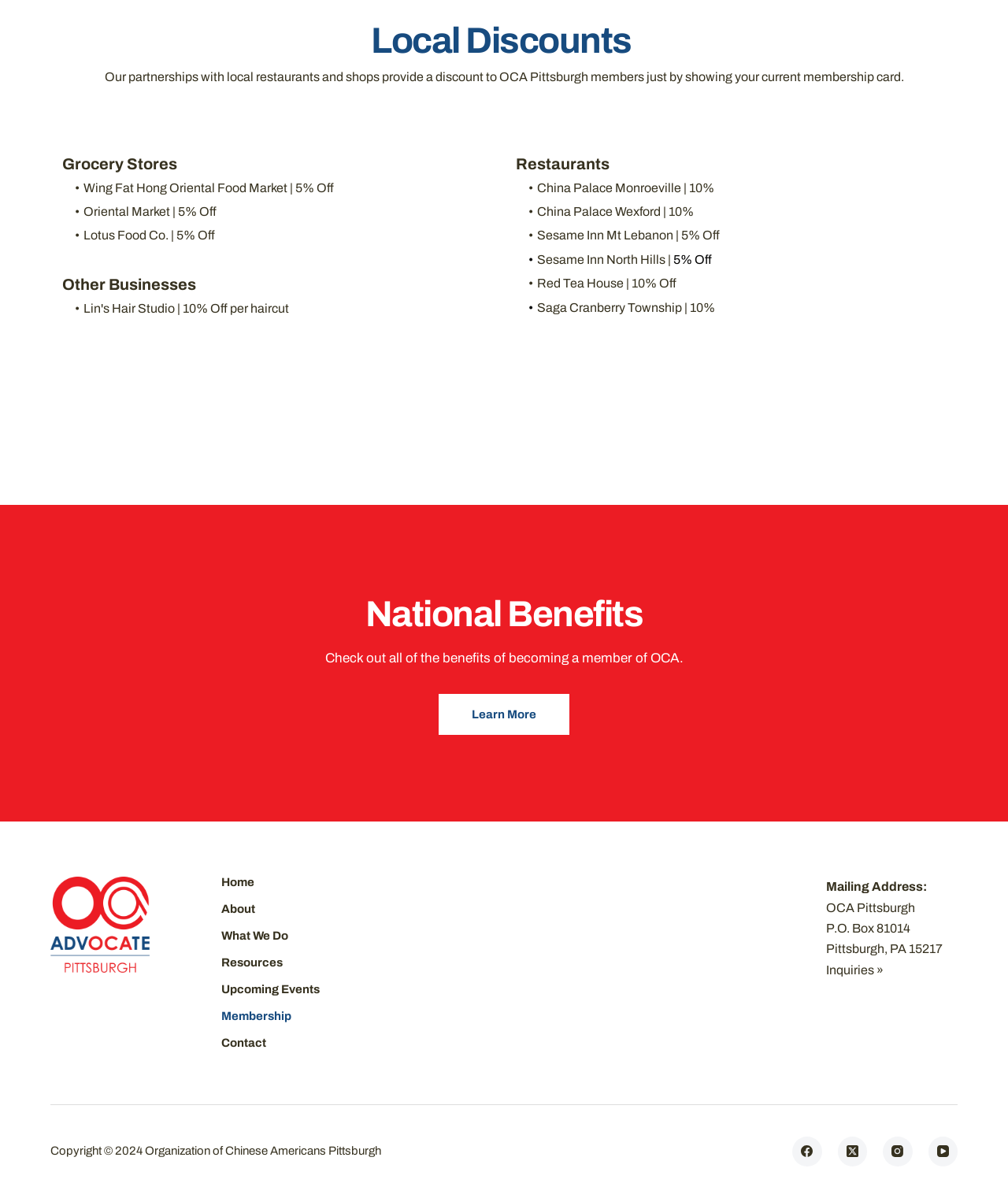What is the purpose of the 'Learn More' link?
Using the details shown in the screenshot, provide a comprehensive answer to the question.

The 'Learn More' link is likely intended to provide more information about the national benefits of becoming a member of OCA, as it is located under the 'National Benefits' heading.